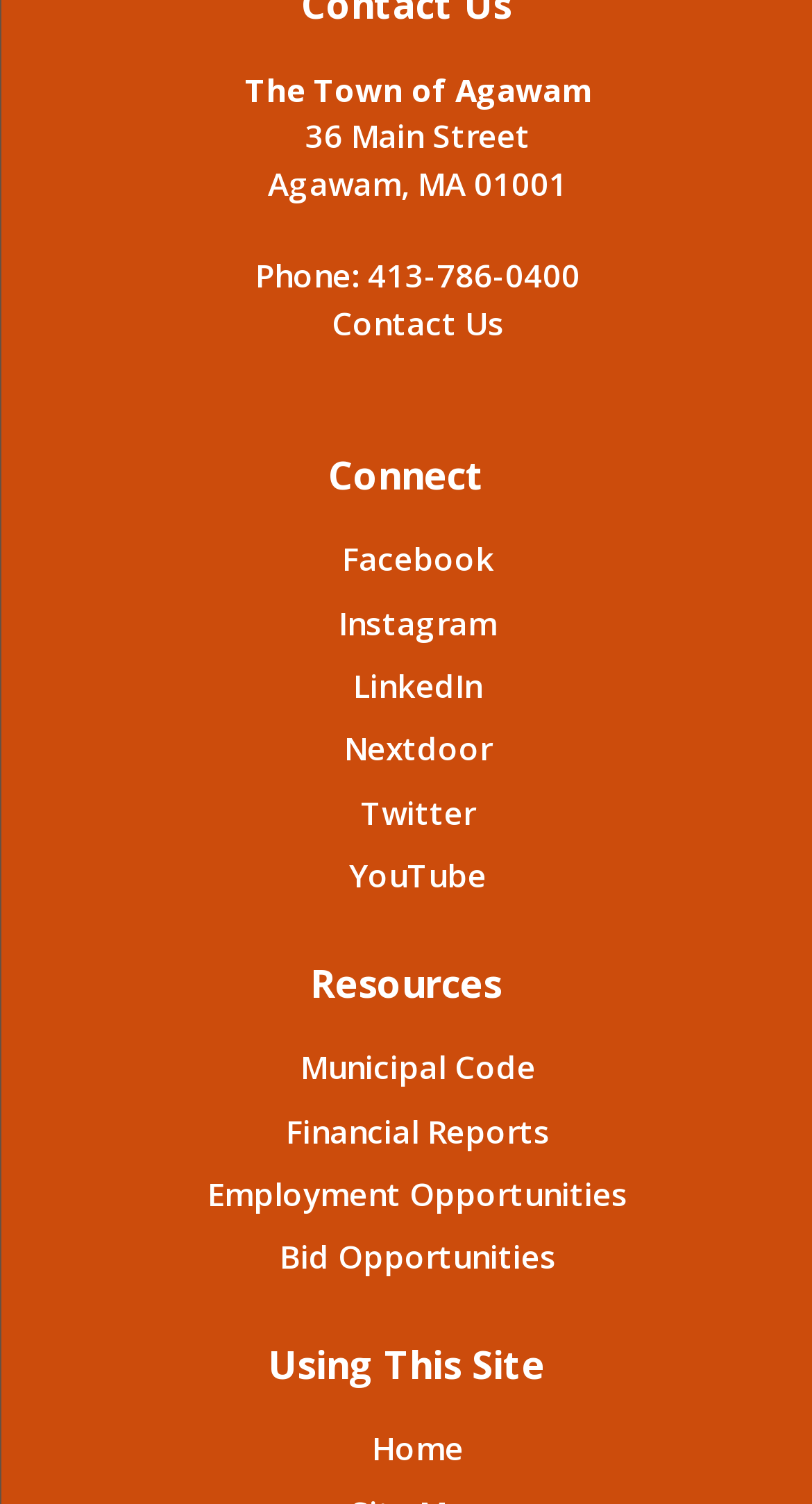Please identify the bounding box coordinates of the element that needs to be clicked to execute the following command: "View the municipal code". Provide the bounding box using four float numbers between 0 and 1, formatted as [left, top, right, bottom].

[0.37, 0.696, 0.659, 0.723]